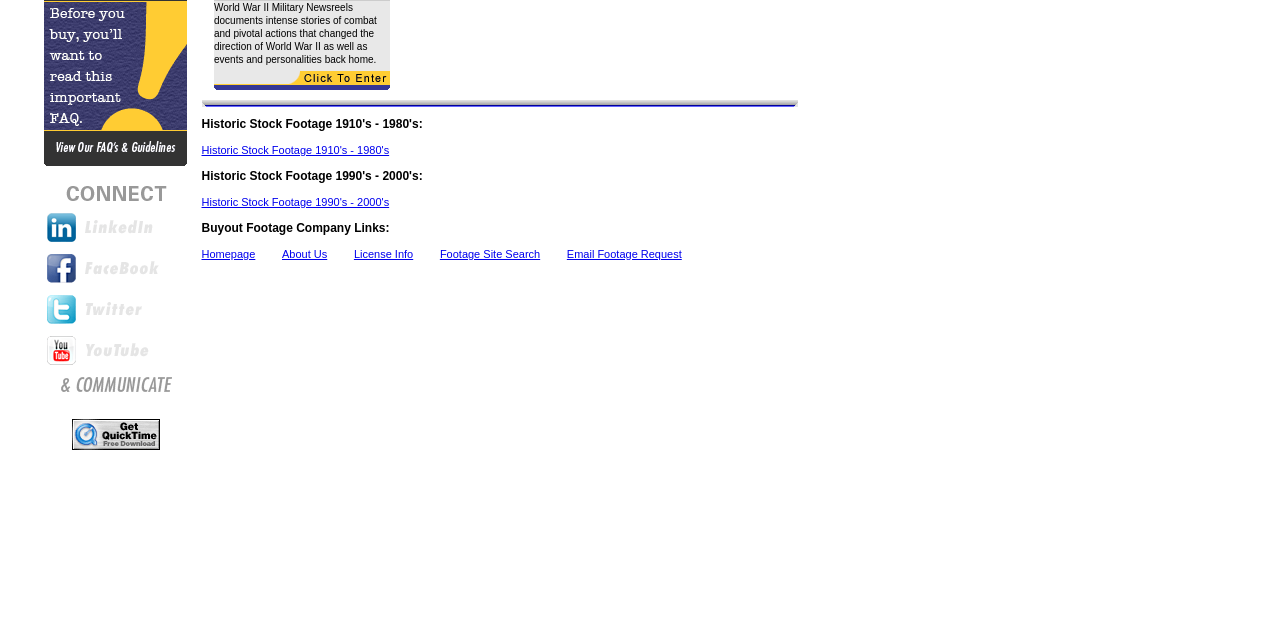Identify the bounding box of the UI element that matches this description: "Homepage".

[0.157, 0.388, 0.199, 0.406]